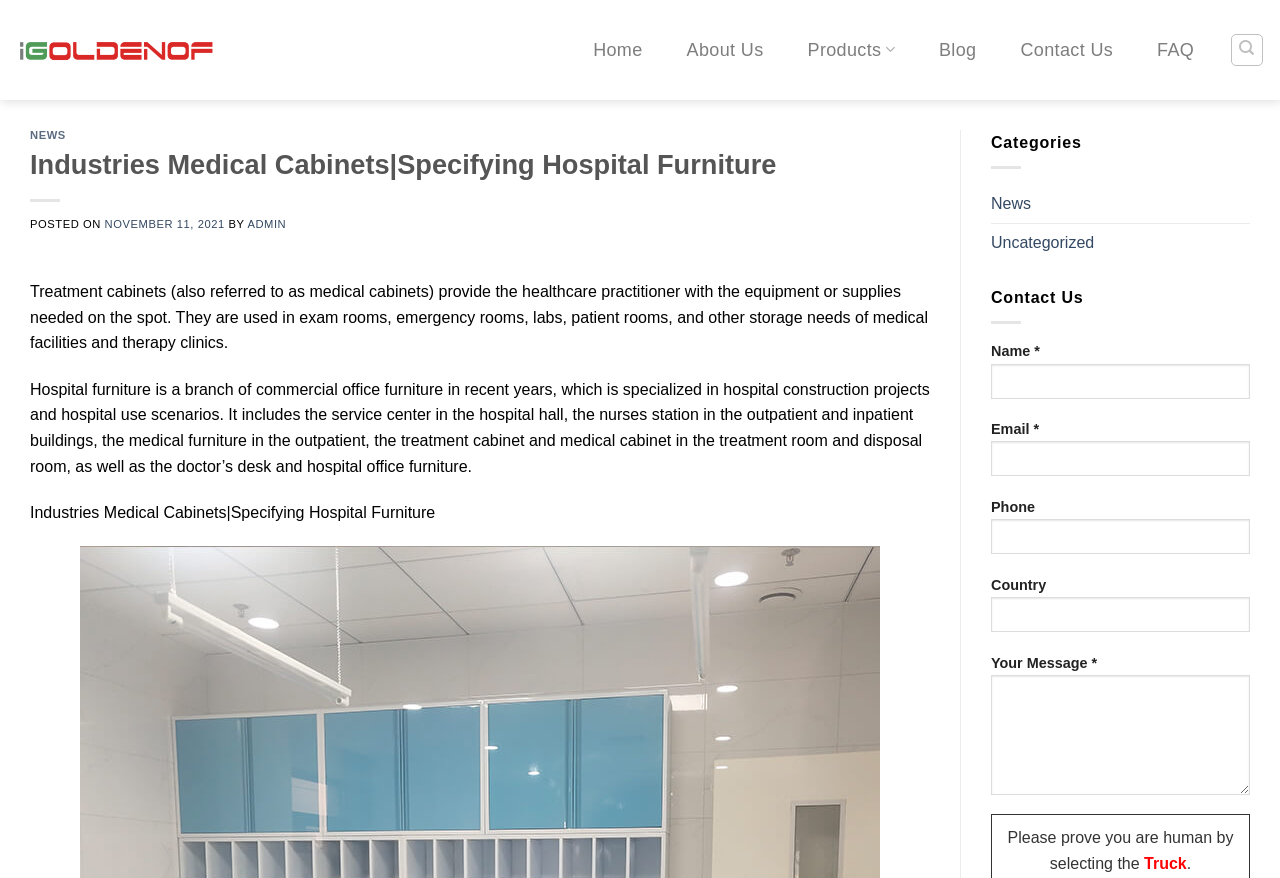Locate the bounding box of the UI element described in the following text: "name="commit"".

None